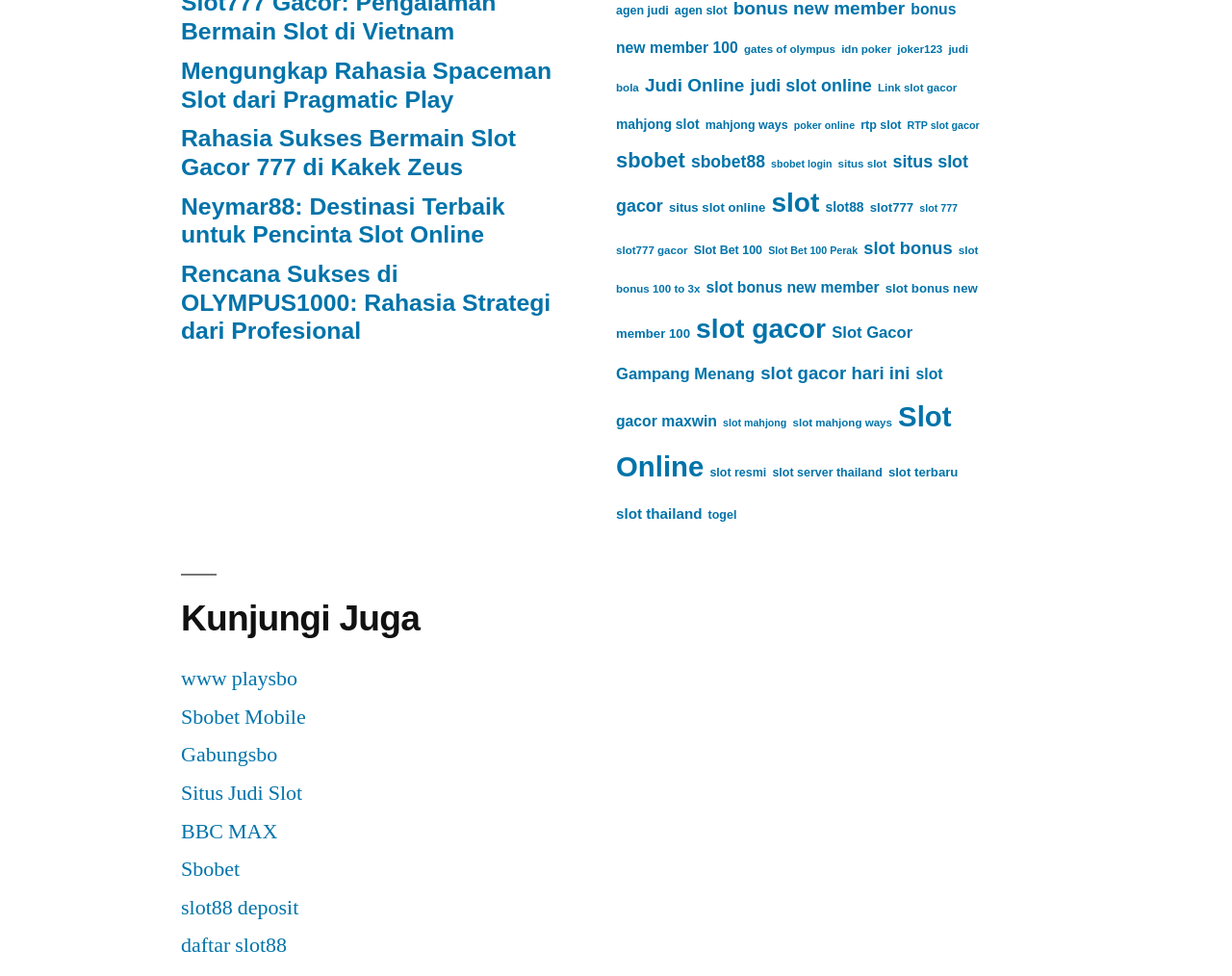Please specify the bounding box coordinates of the region to click in order to perform the following instruction: "Check out the Situs Judi Slot".

[0.147, 0.799, 0.245, 0.826]